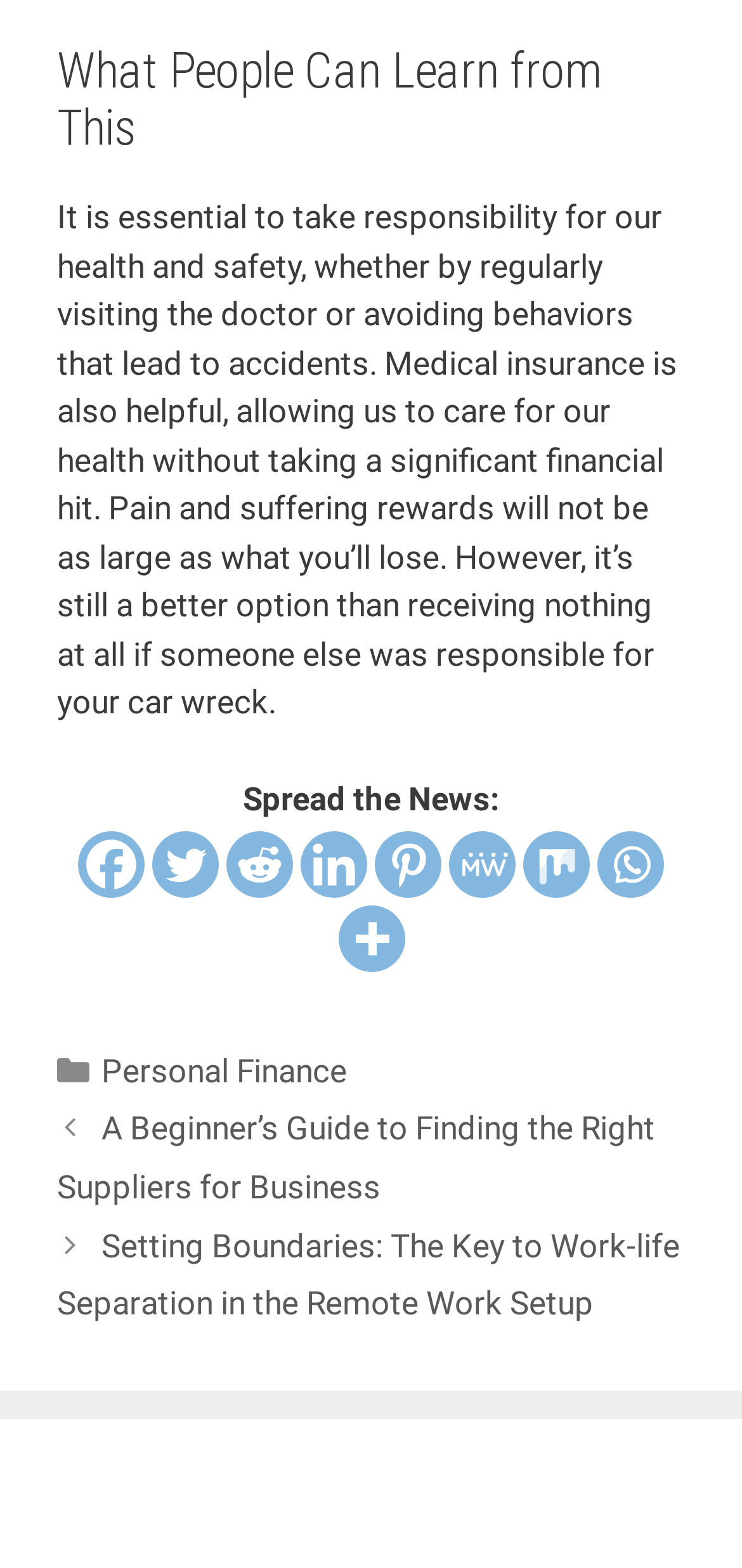Determine the bounding box coordinates of the clickable element necessary to fulfill the instruction: "Share on Facebook". Provide the coordinates as four float numbers within the 0 to 1 range, i.e., [left, top, right, bottom].

[0.105, 0.53, 0.195, 0.572]